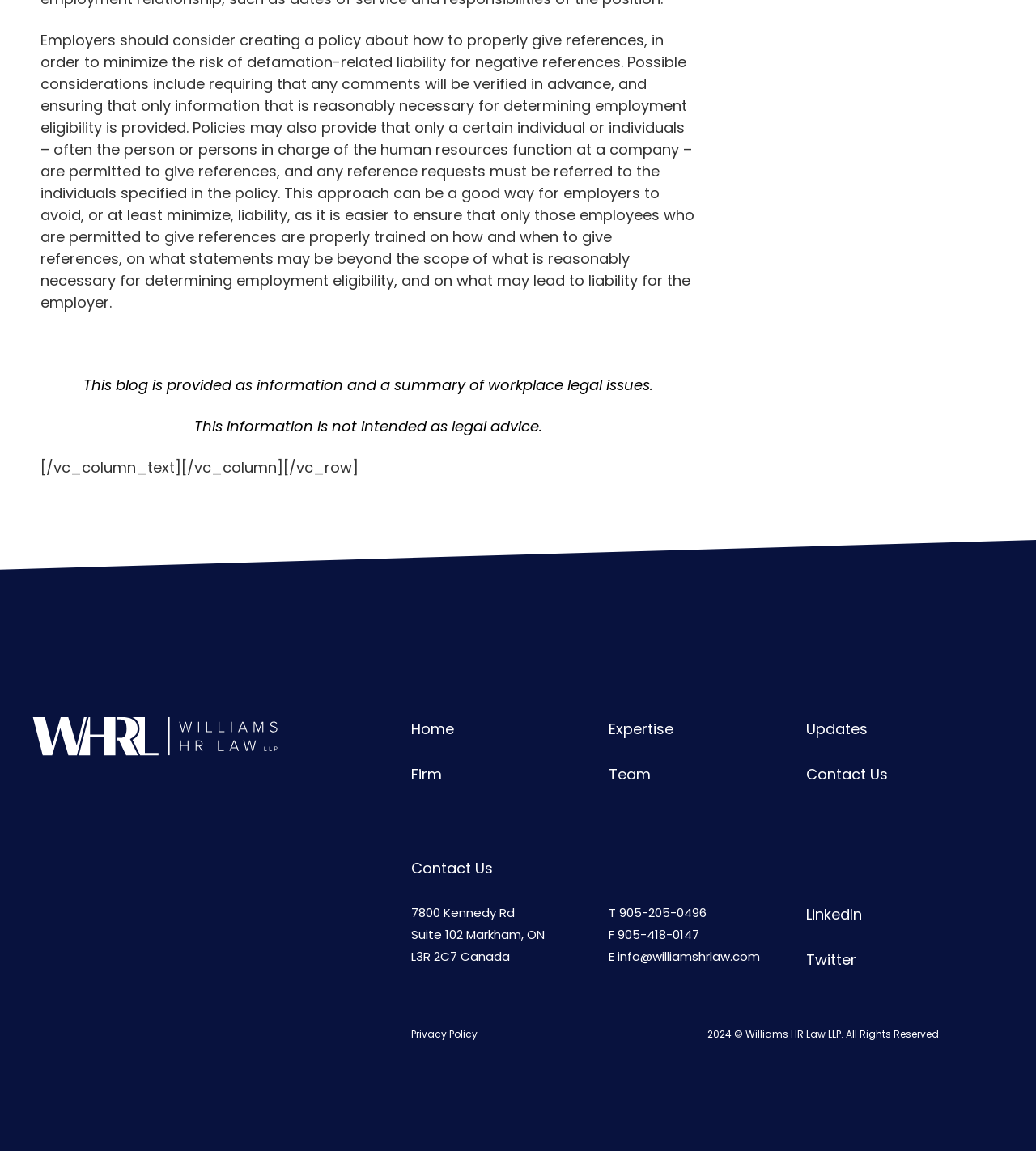Locate the bounding box of the UI element described by: "905-205-0496" in the given webpage screenshot.

[0.598, 0.785, 0.682, 0.8]